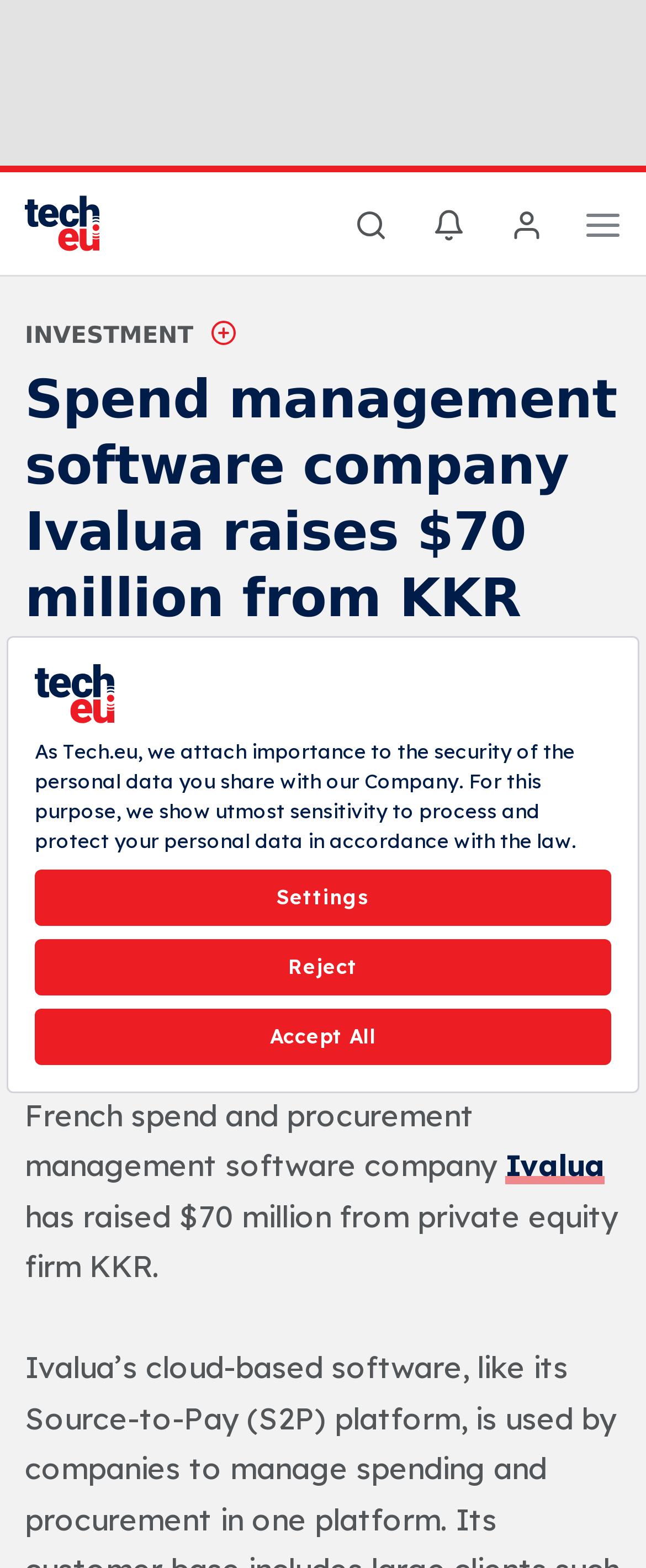Could you highlight the region that needs to be clicked to execute the instruction: "Read the article by Jonathan Keane"?

[0.038, 0.419, 0.628, 0.464]